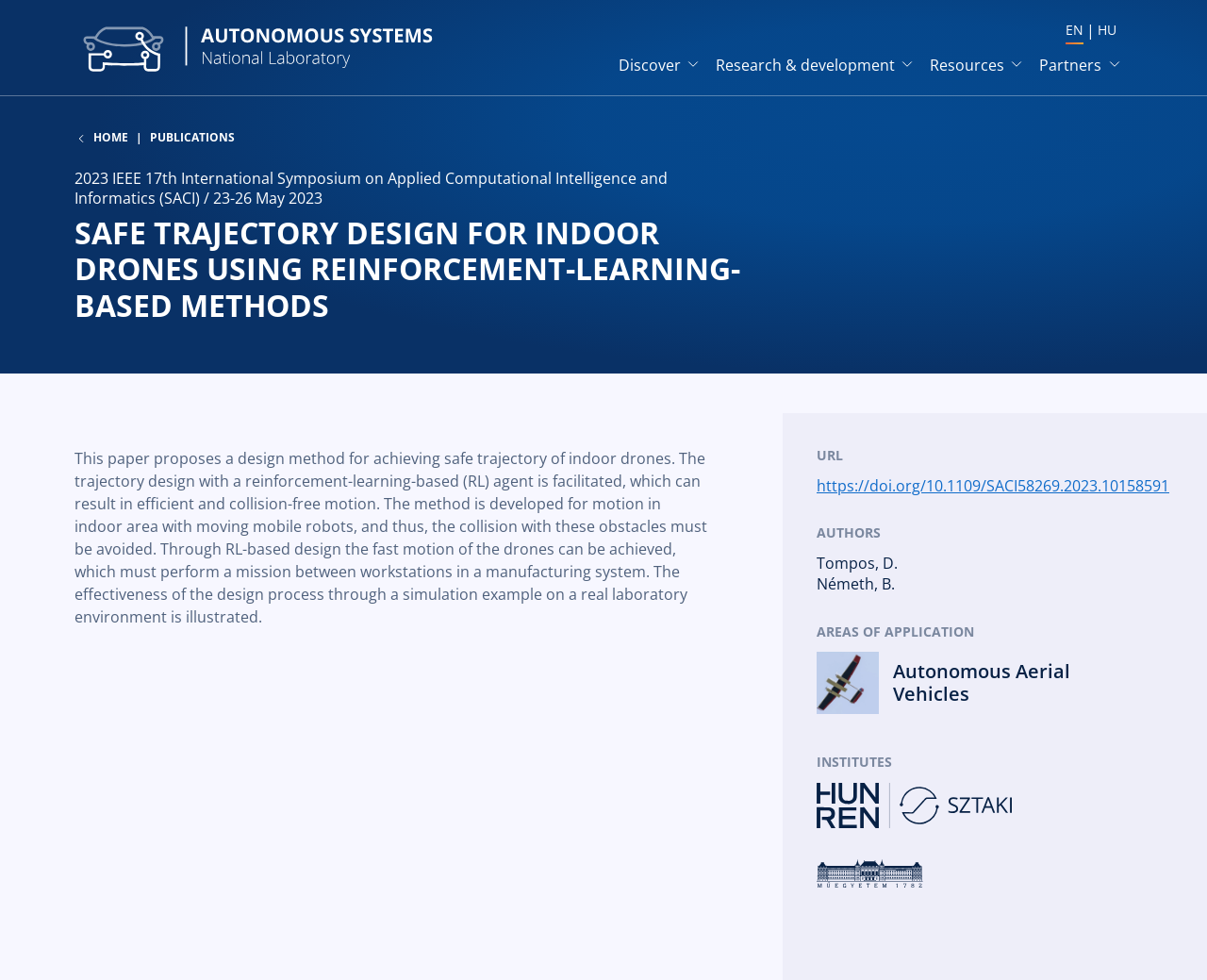Could you provide the bounding box coordinates for the portion of the screen to click to complete this instruction: "Select English language"?

[0.883, 0.018, 0.898, 0.044]